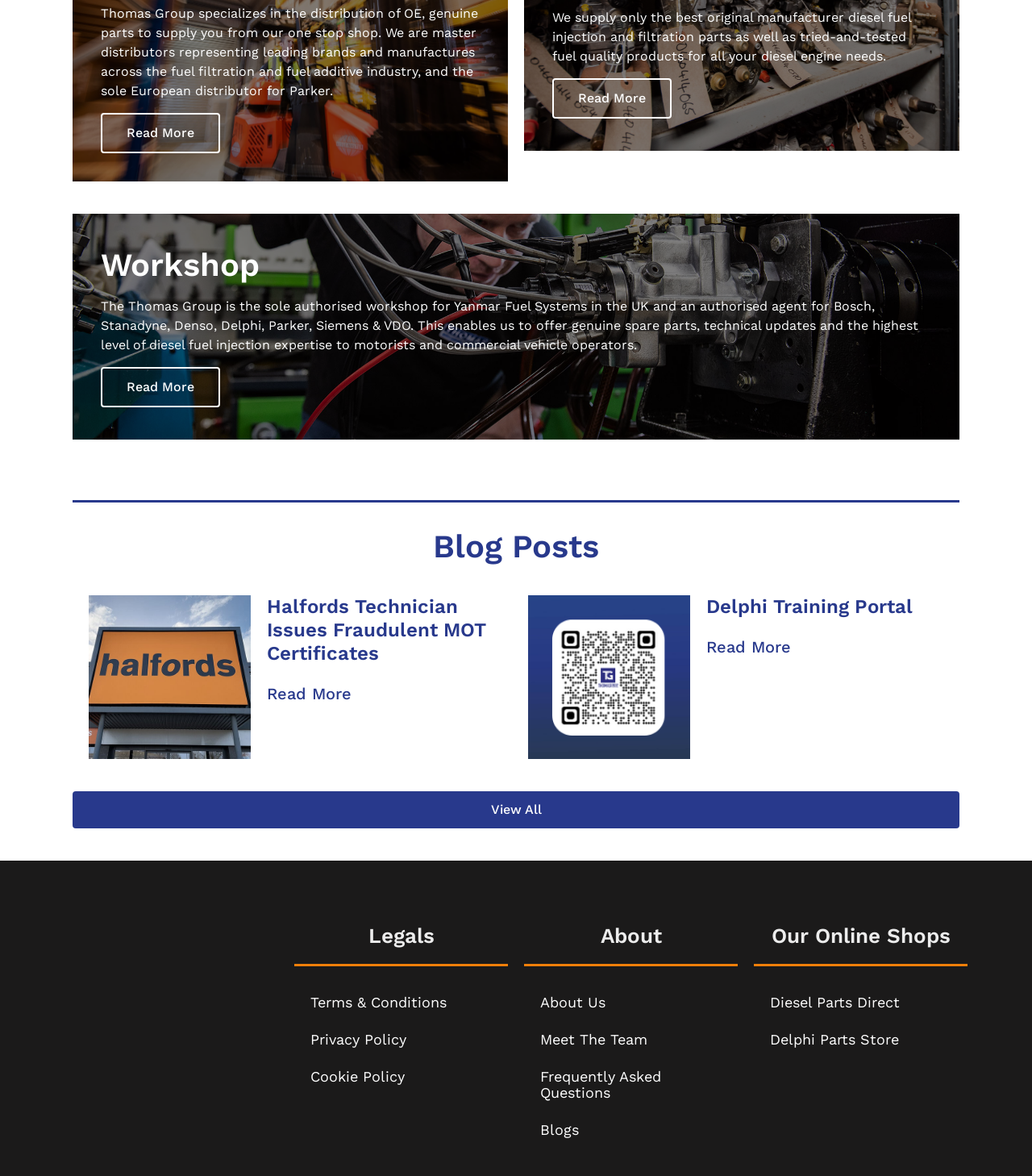Locate the bounding box coordinates of the clickable area to execute the instruction: "Read the blog post about Halfords Technician Issues Fraudulent MOT Certificates". Provide the coordinates as four float numbers between 0 and 1, represented as [left, top, right, bottom].

[0.258, 0.506, 0.471, 0.565]